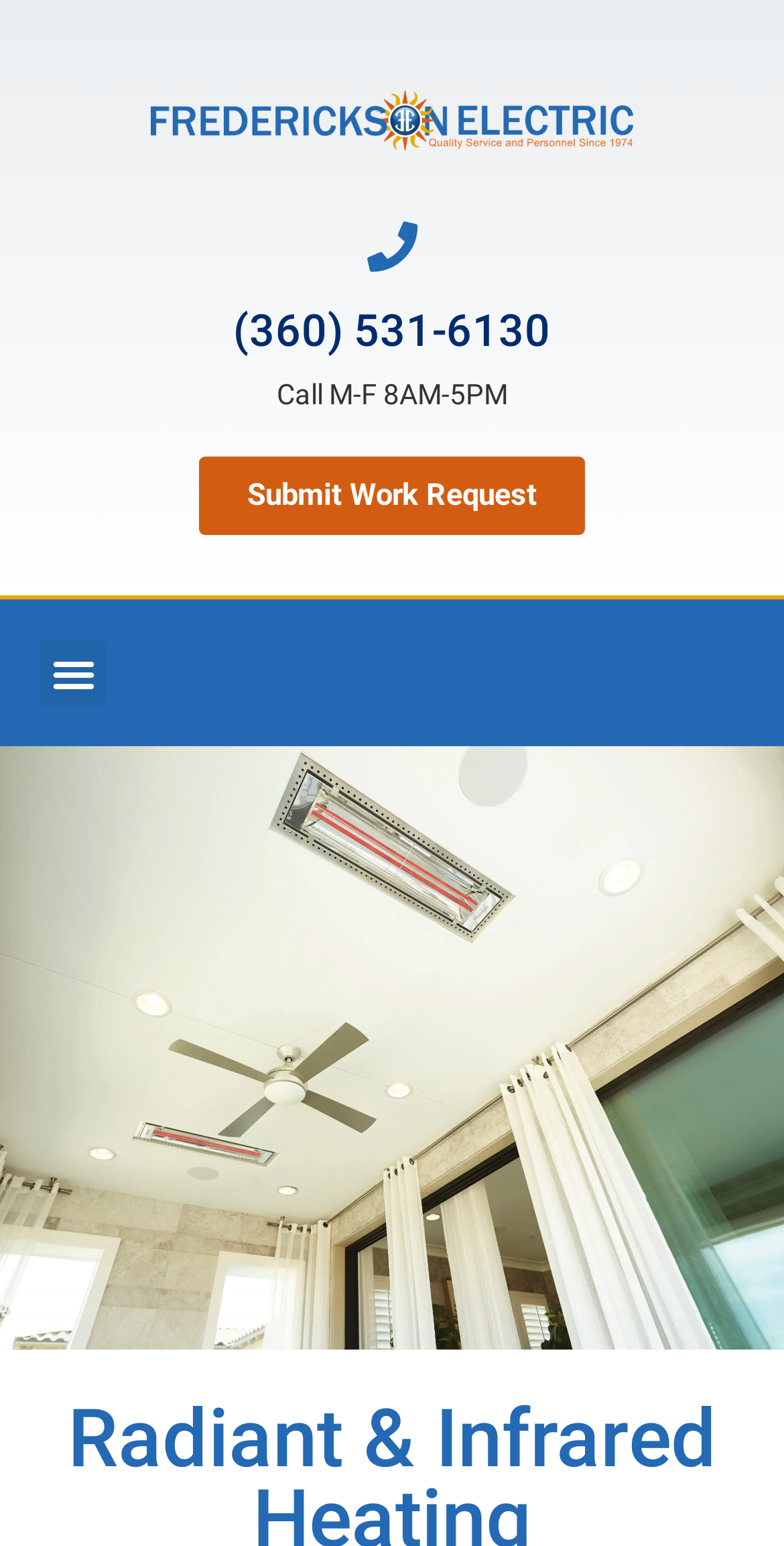Locate the headline of the webpage and generate its content.

Radiant & Infrared Heating